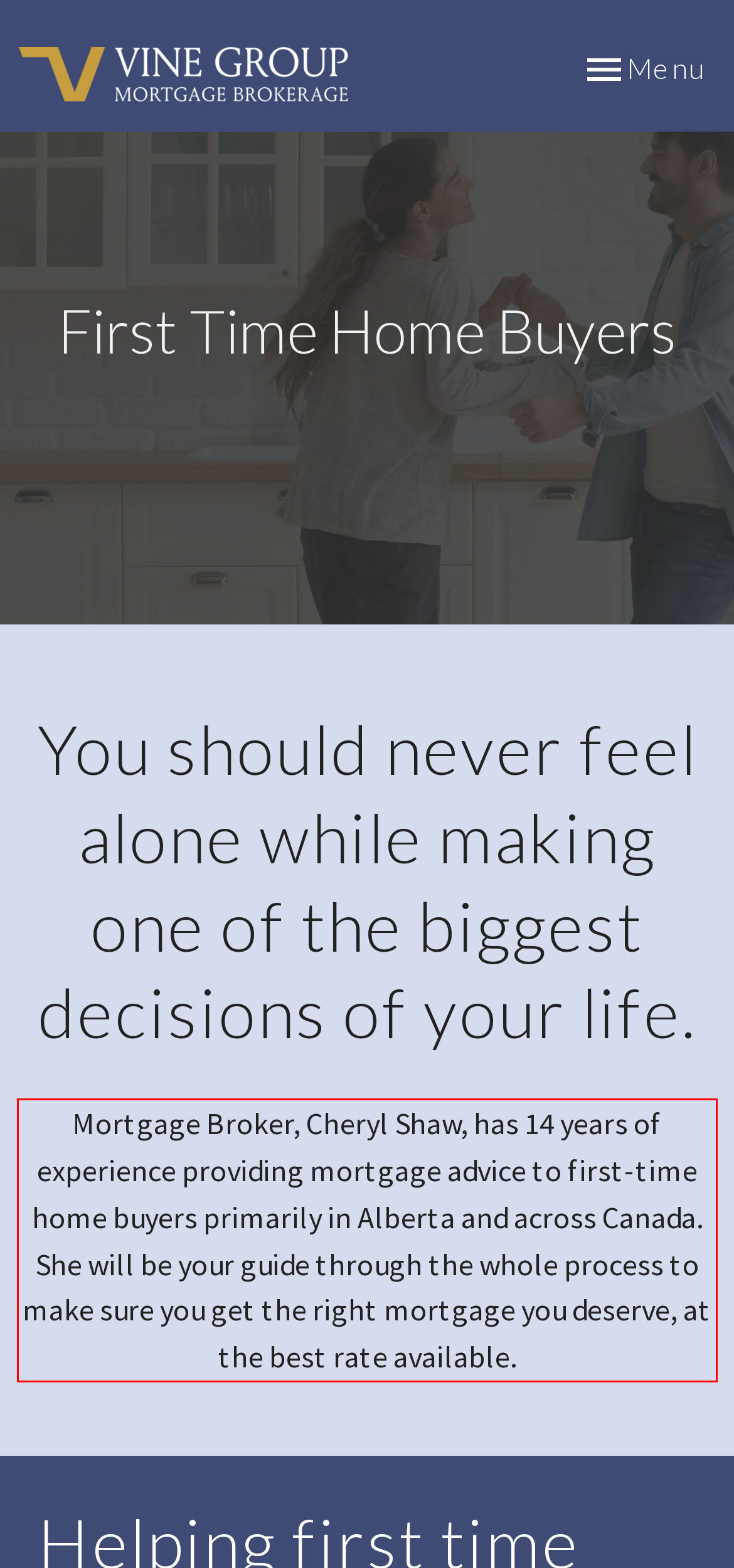Within the screenshot of the webpage, locate the red bounding box and use OCR to identify and provide the text content inside it.

Mortgage Broker, Cheryl Shaw, has 14 years of experience providing mortgage advice to first-time home buyers primarily in Alberta and across Canada. She will be your guide through the whole process to make sure you get the right mortgage you deserve, at the best rate available.